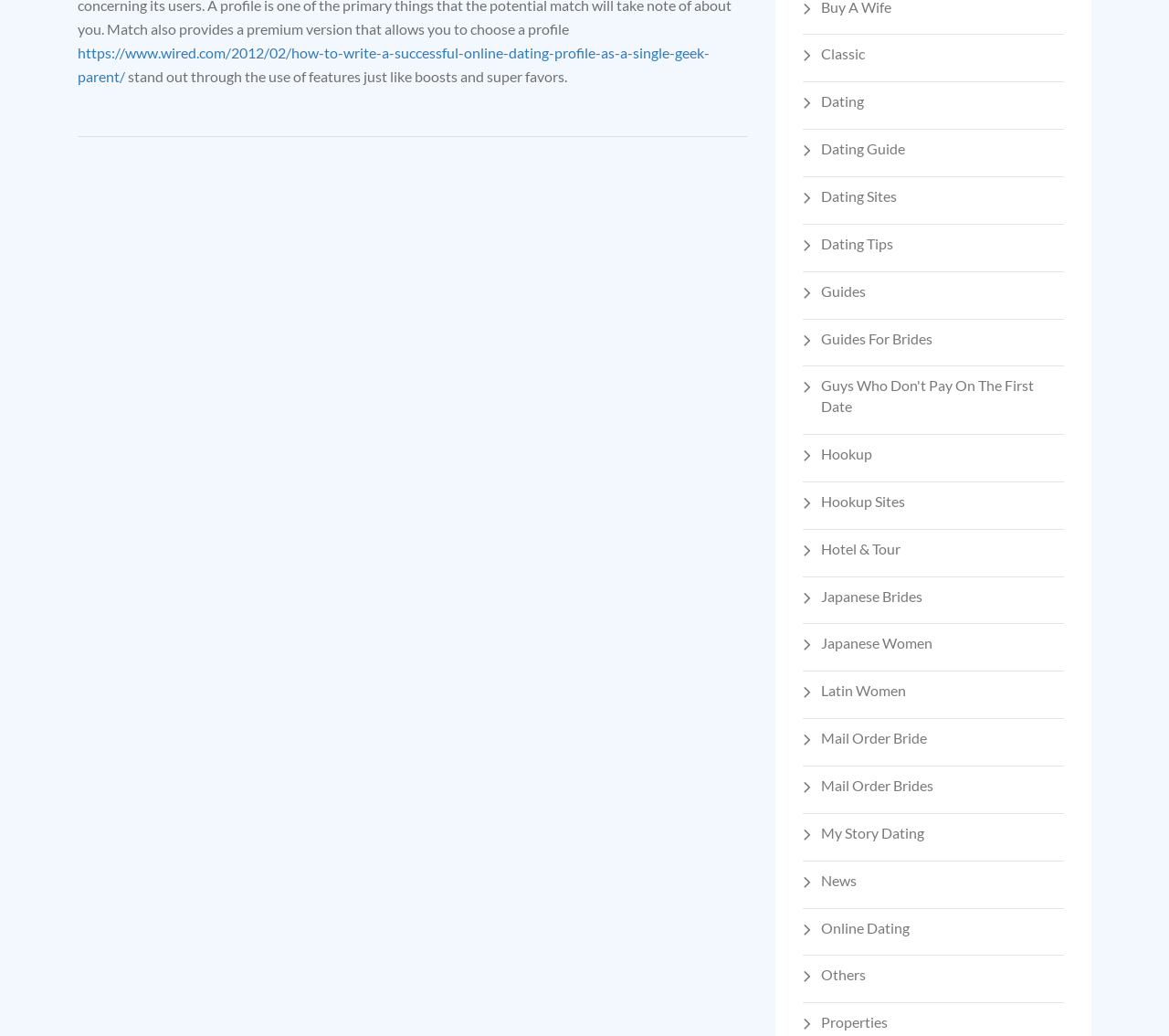Can you find the bounding box coordinates for the UI element given this description: "Others"? Provide the coordinates as four float numbers between 0 and 1: [left, top, right, bottom].

[0.687, 0.932, 0.91, 0.952]